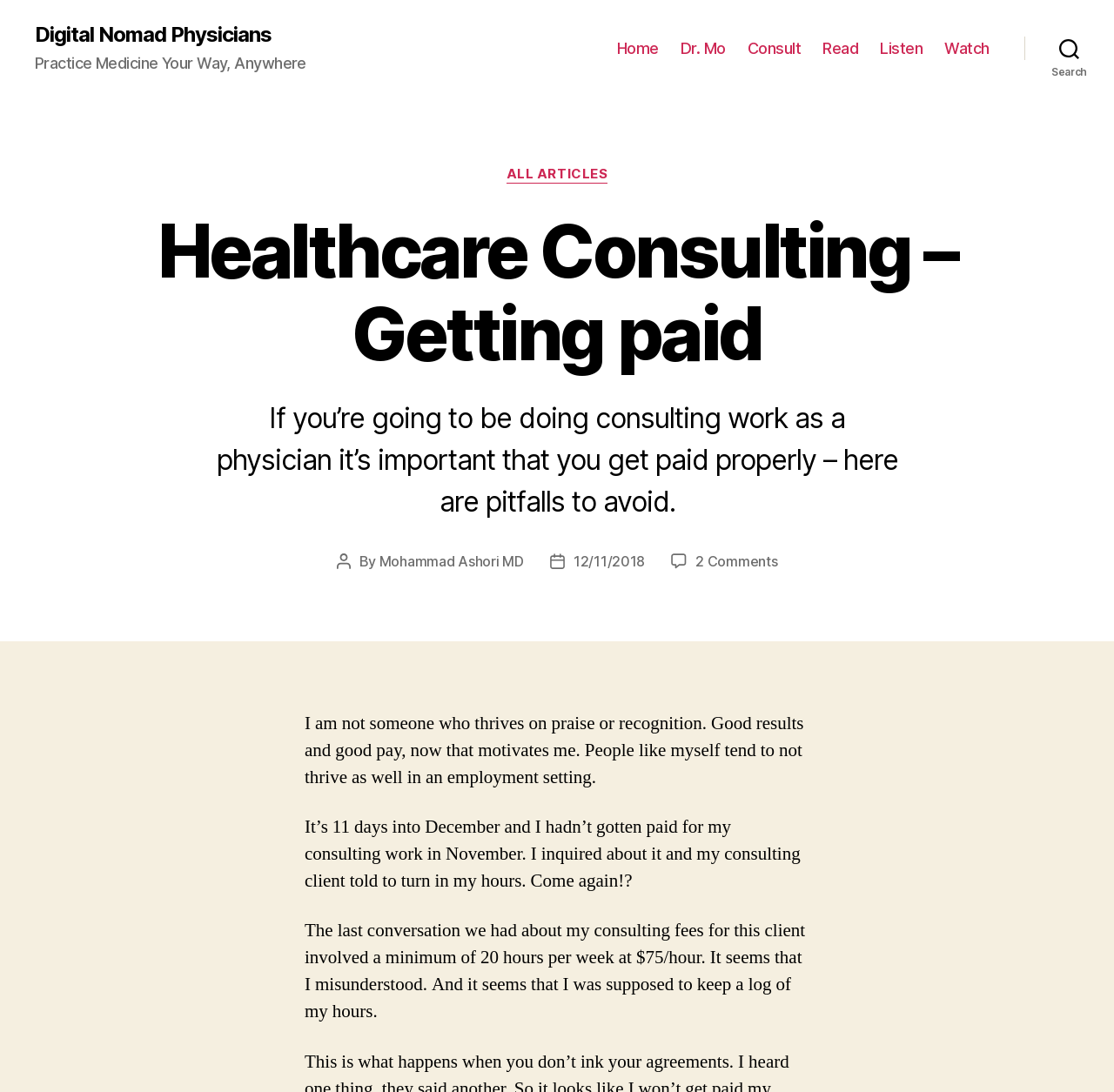Give a succinct answer to this question in a single word or phrase: 
What is the date of the article?

12/11/2018